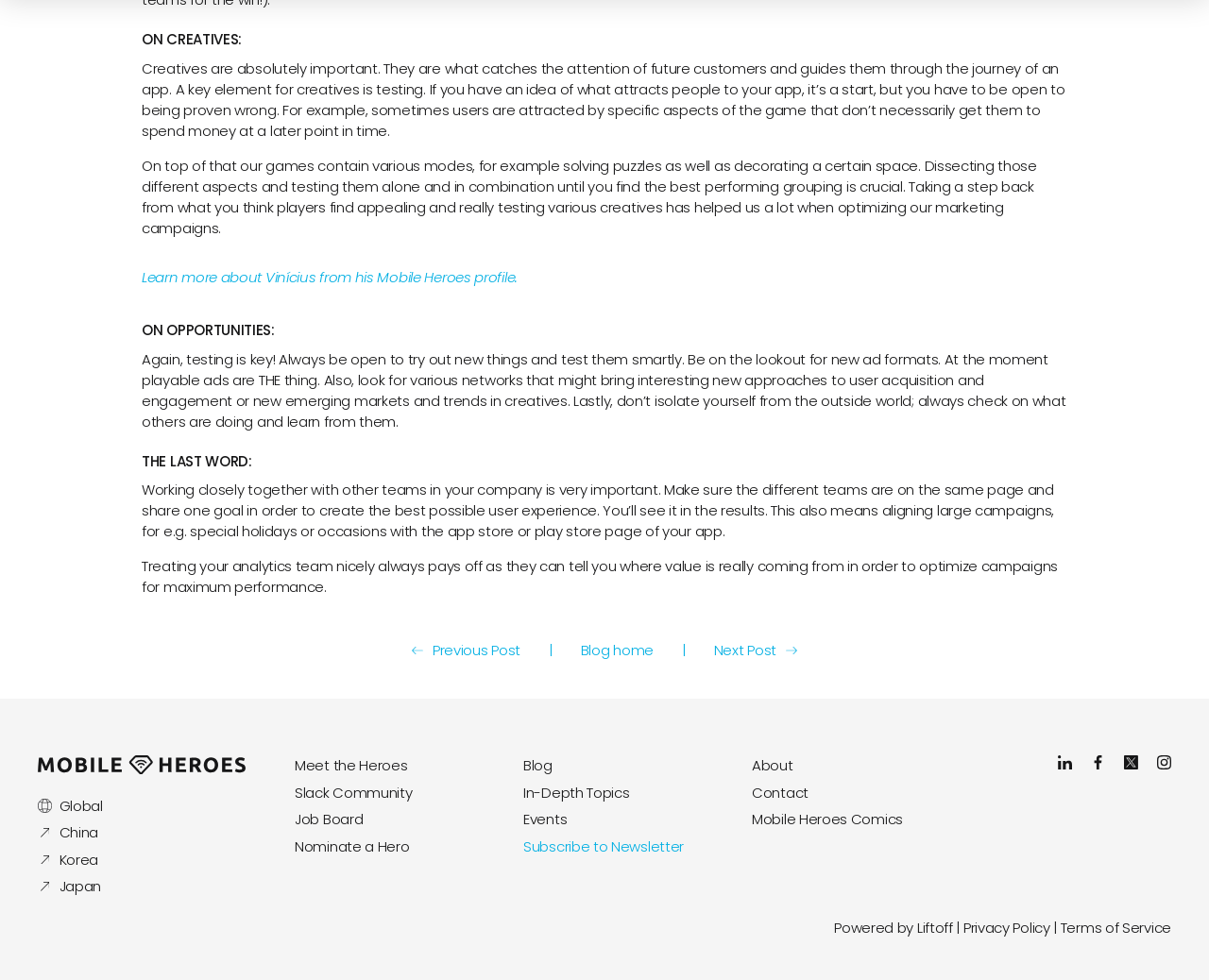Find the bounding box coordinates of the clickable region needed to perform the following instruction: "Go to previous post". The coordinates should be provided as four float numbers between 0 and 1, i.e., [left, top, right, bottom].

[0.341, 0.653, 0.43, 0.674]